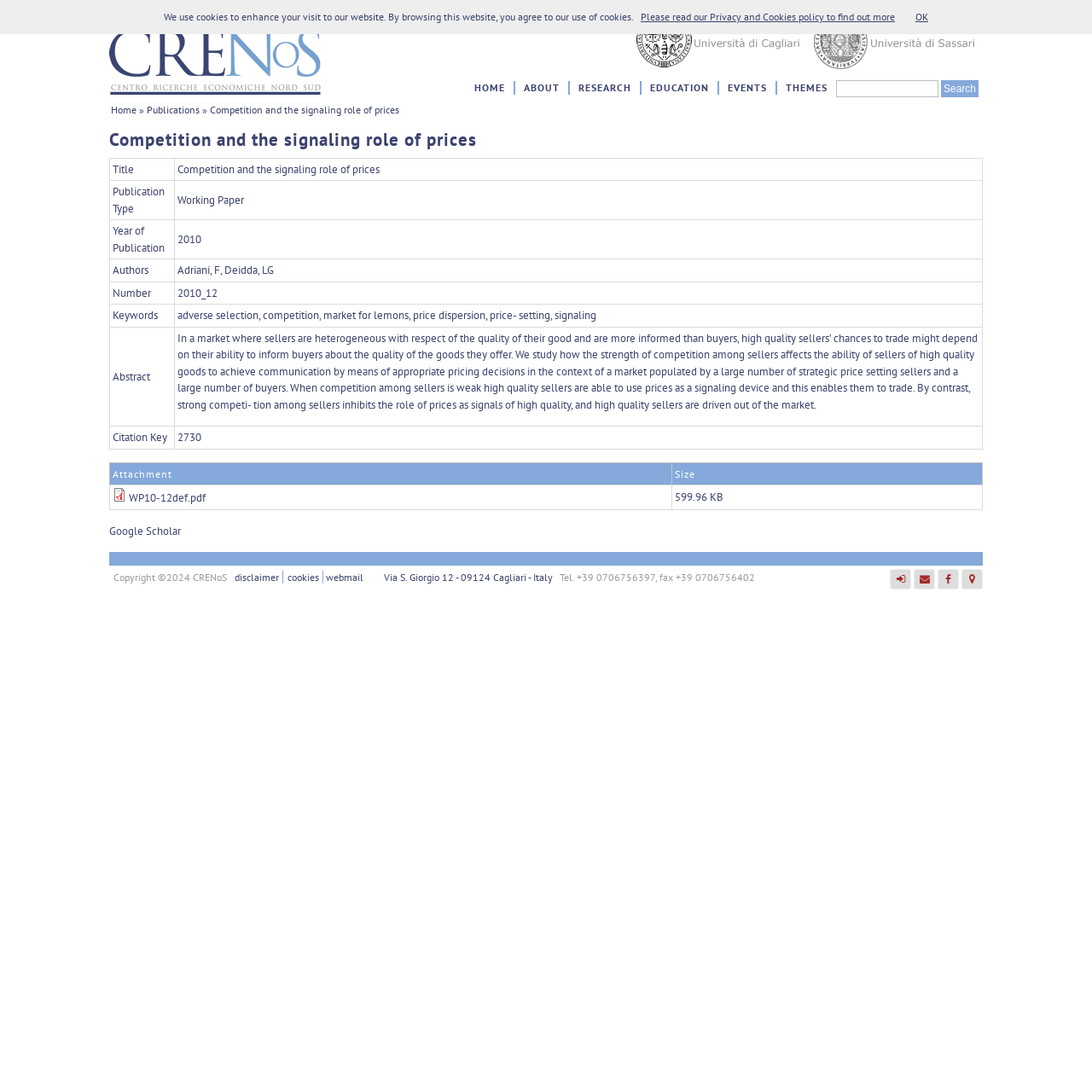Determine the bounding box coordinates of the clickable element to achieve the following action: 'Download PDF attachment'. Provide the coordinates as four float values between 0 and 1, formatted as [left, top, right, bottom].

[0.118, 0.449, 0.188, 0.462]